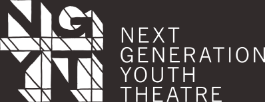What is the background color of the logo?
Provide an in-depth and detailed answer to the question.

The logo has a dark background, which creates a striking visual contrast with the geometric design and the letters 'NGYT'.